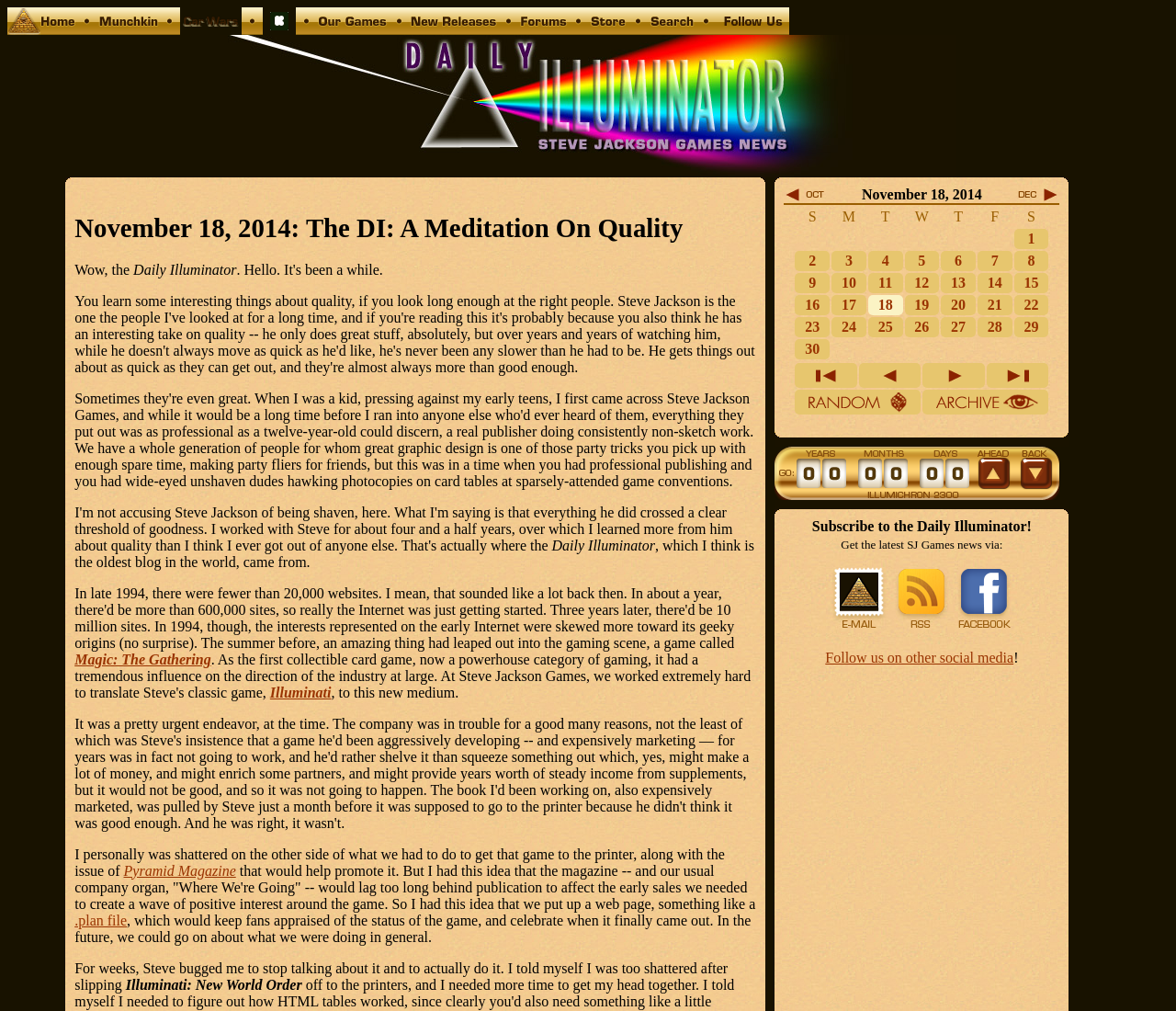Based on the image, please elaborate on the answer to the following question:
What is the purpose of the 'Daily Illuminator'?

The text on the webpage mentions 'I personally was shattered on the other side of what we had to do to get that game to the printer', which implies that the 'Daily Illuminator' is related to promoting a game. Additionally, the text talks about creating a wave of positive interest around the game, which further supports this conclusion.